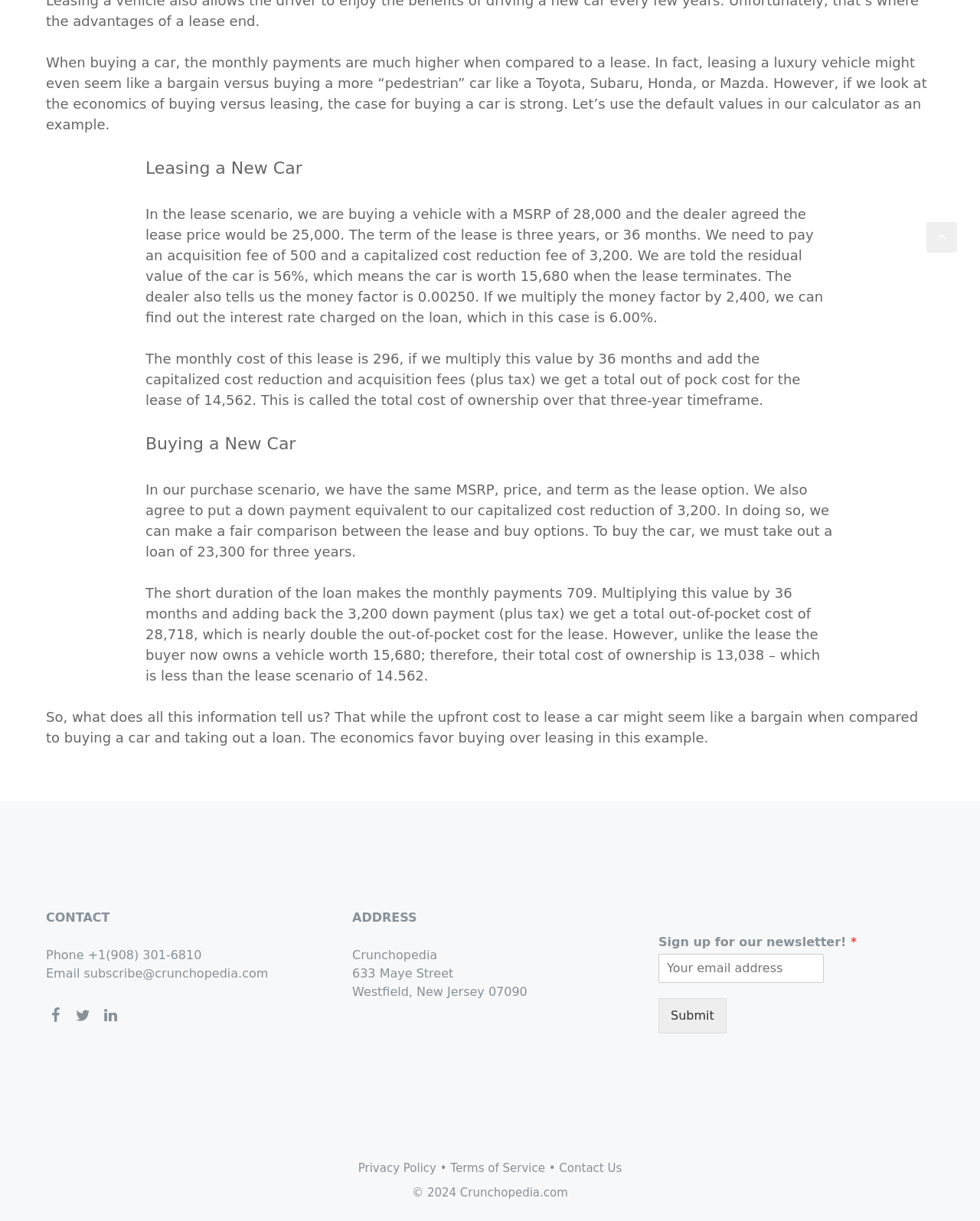What is the residual value of the car when the lease terminates?
Please provide a single word or phrase as your answer based on the screenshot.

15,680